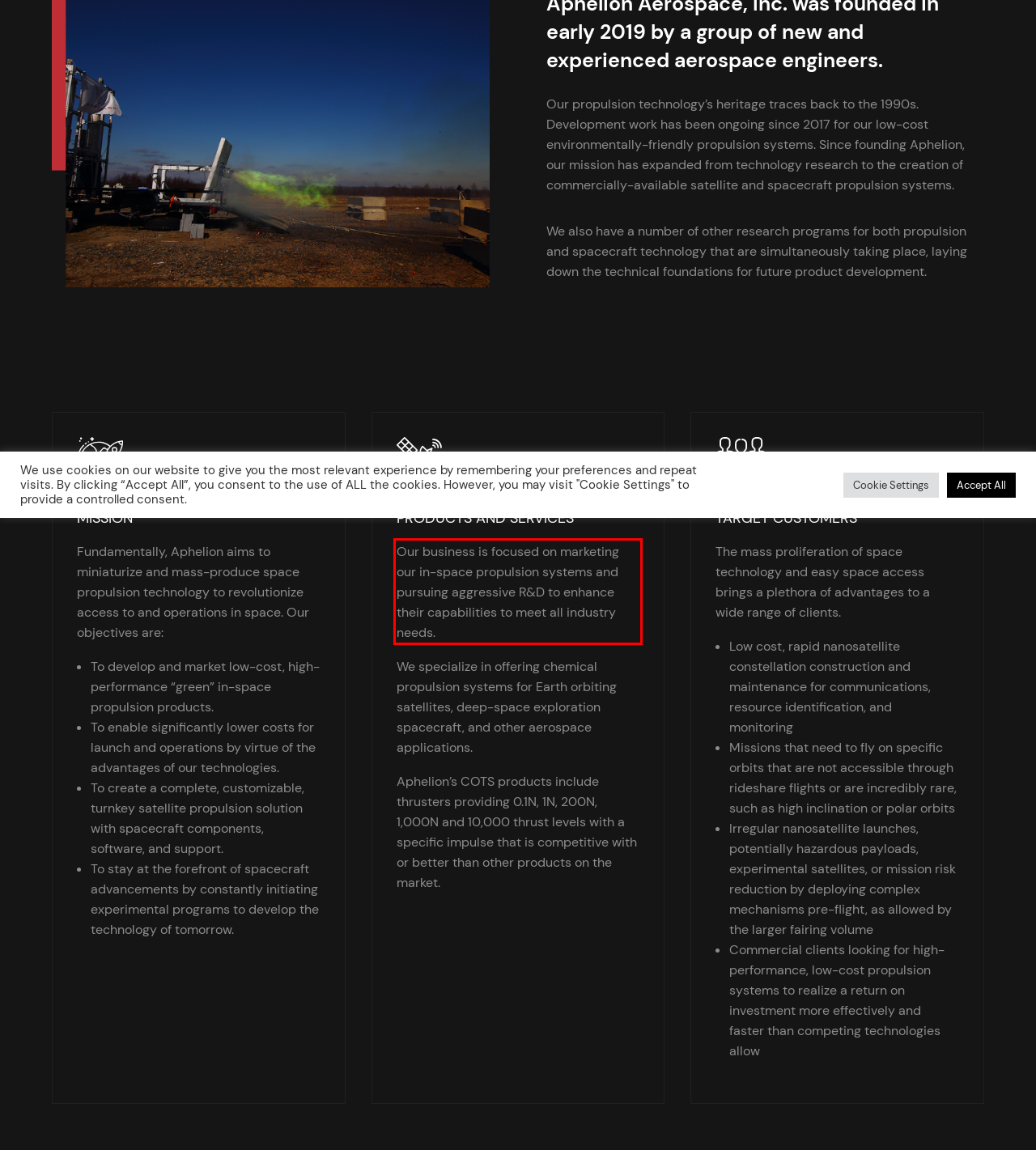Please extract the text content within the red bounding box on the webpage screenshot using OCR.

Our business is focused on marketing our in-space propulsion systems and pursuing aggressive R&D to enhance their capabilities to meet all industry needs.